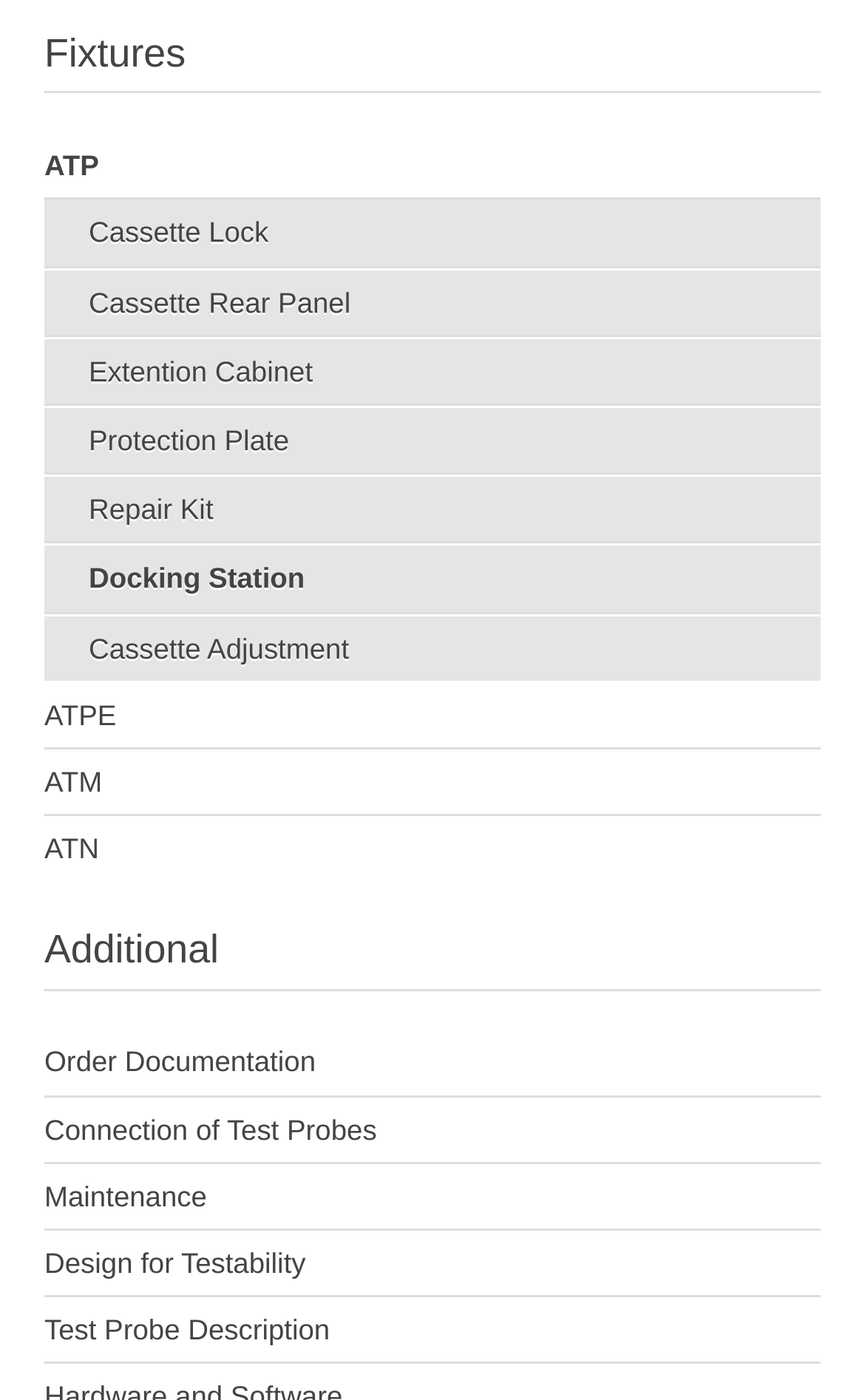Predict the bounding box coordinates of the UI element that matches this description: "Docking Station". The coordinates should be in the format [left, top, right, bottom] with each value between 0 and 1.

[0.051, 0.39, 0.949, 0.438]